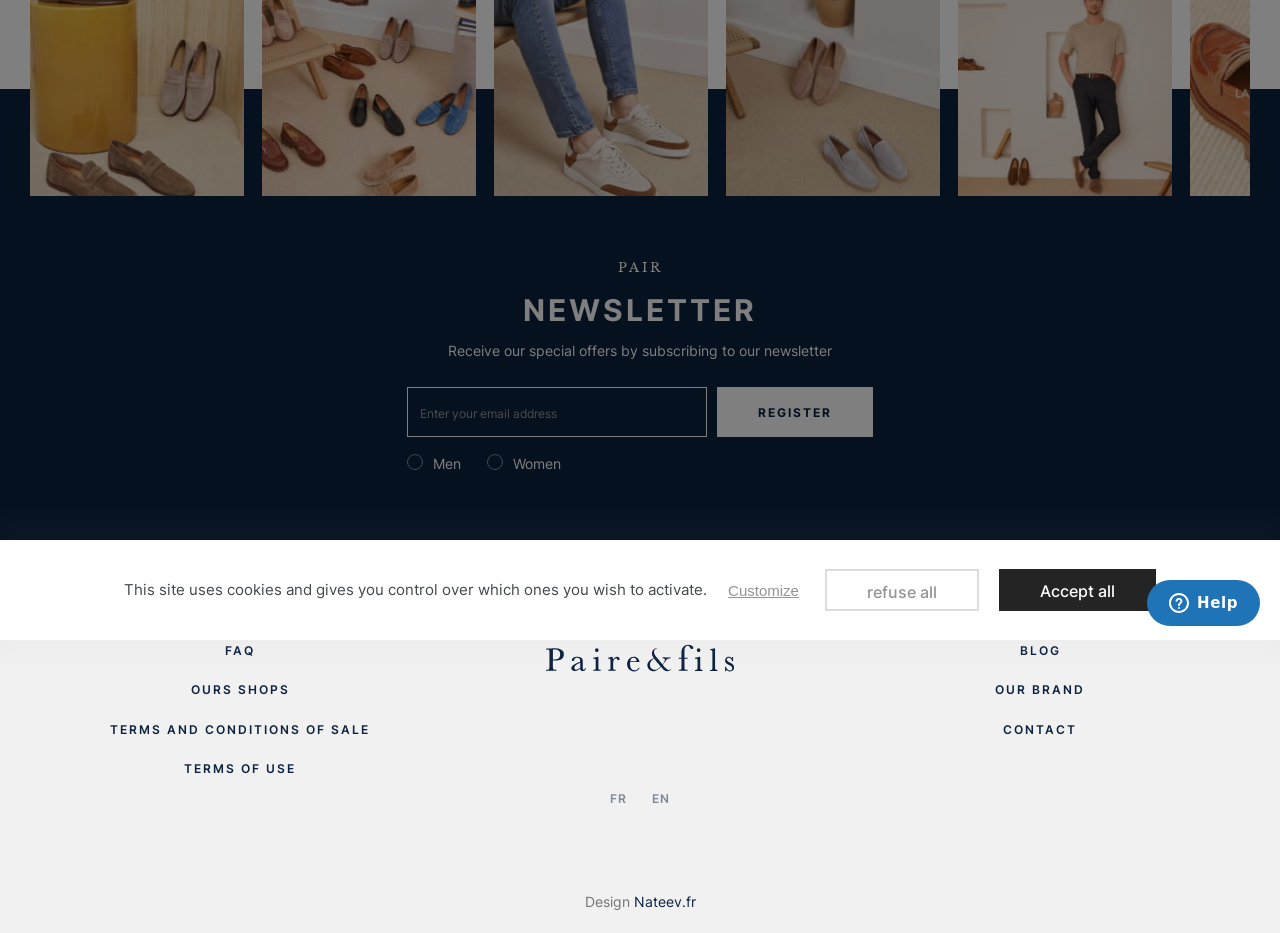Determine the bounding box coordinates for the UI element with the following description: "Contact". The coordinates should be four float numbers between 0 and 1, represented as [left, top, right, bottom].

[0.784, 0.761, 0.841, 0.803]